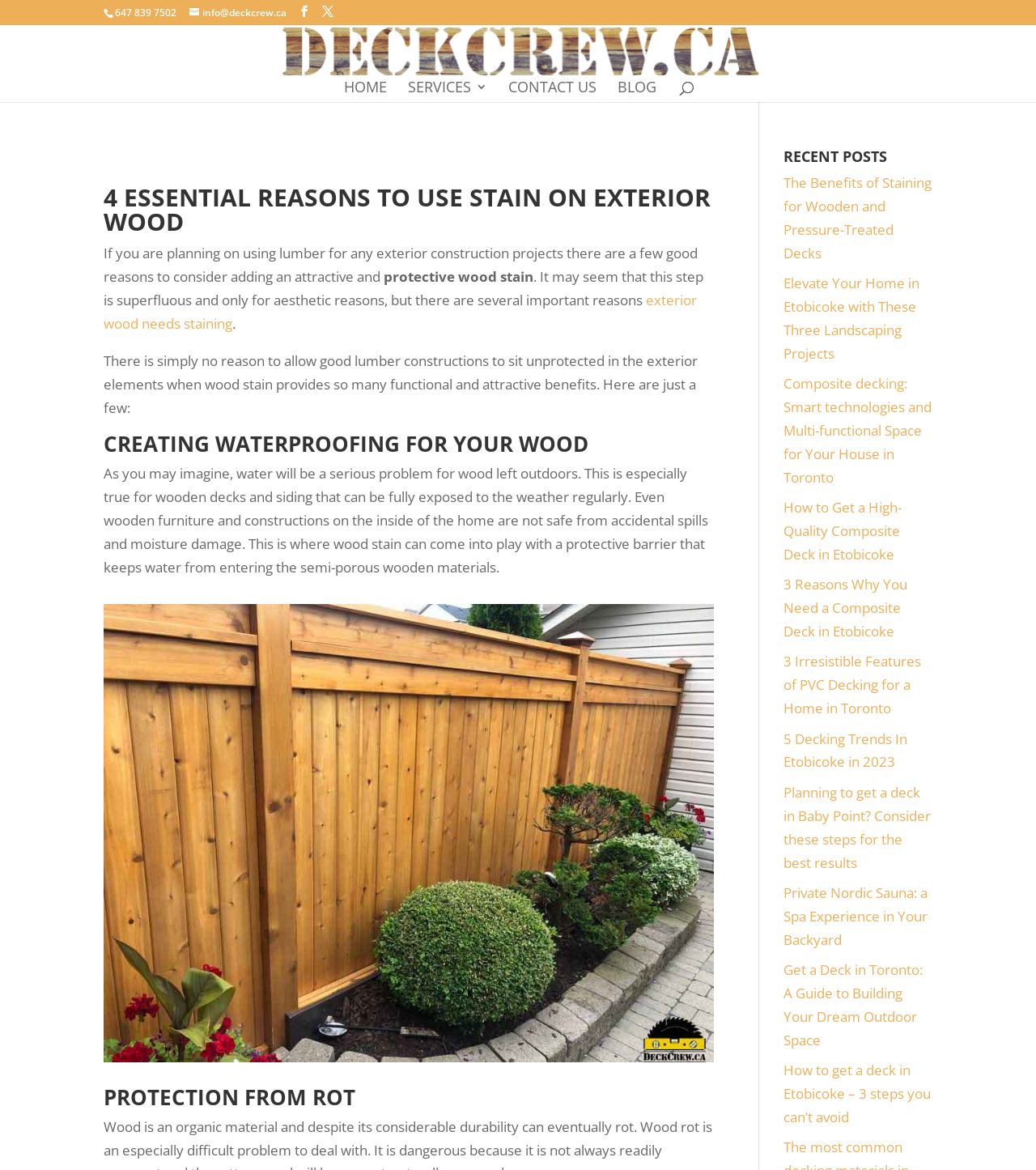How many recent posts are listed?
Based on the image, give a concise answer in the form of a single word or short phrase.

9